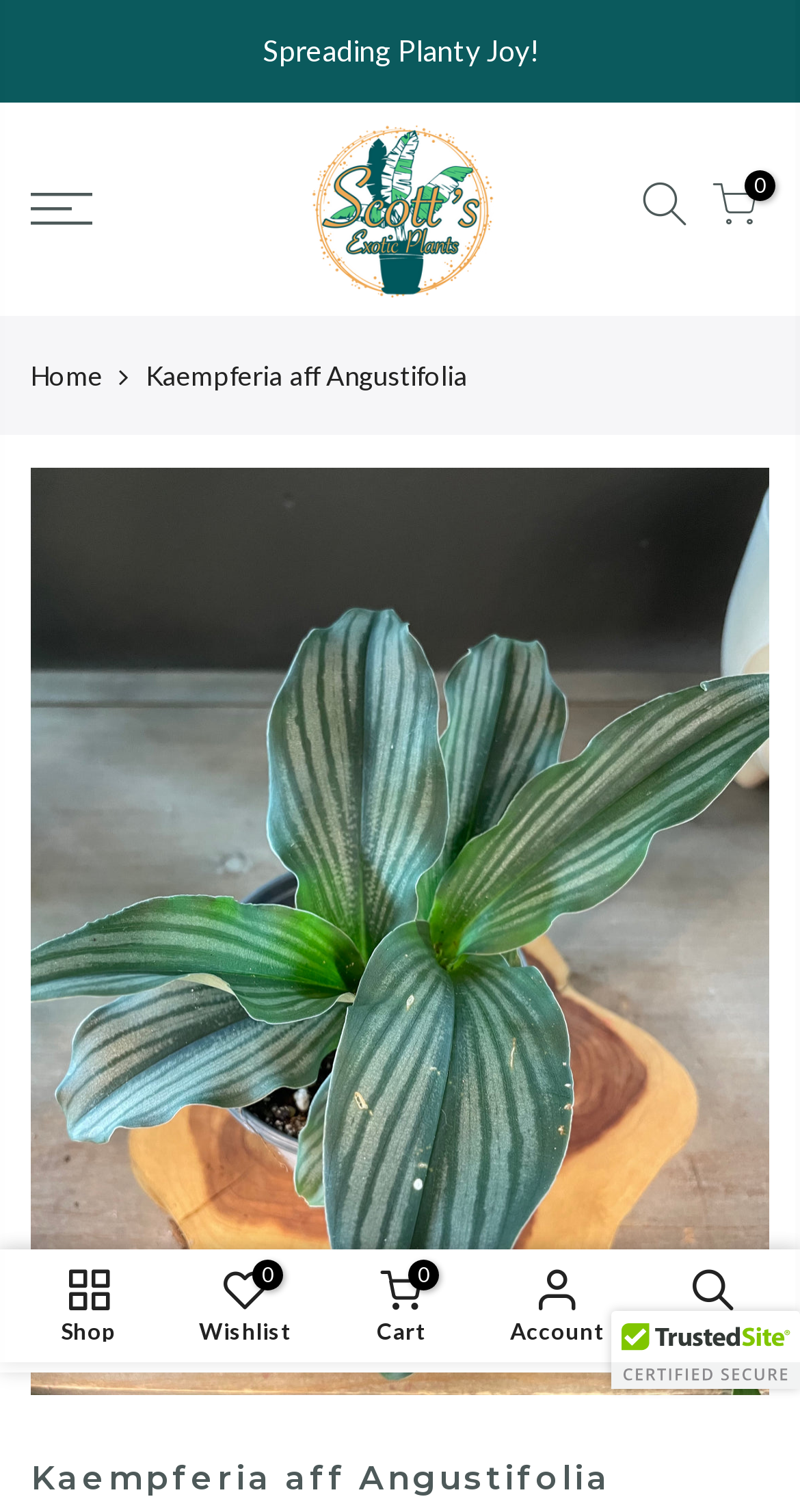Based on the image, provide a detailed response to the question:
What is the name of the exotic tropical plant?

The name of the exotic tropical plant can be found in the heading element with the text 'Kaempferia aff Angustifolia' at the bottom of the webpage.